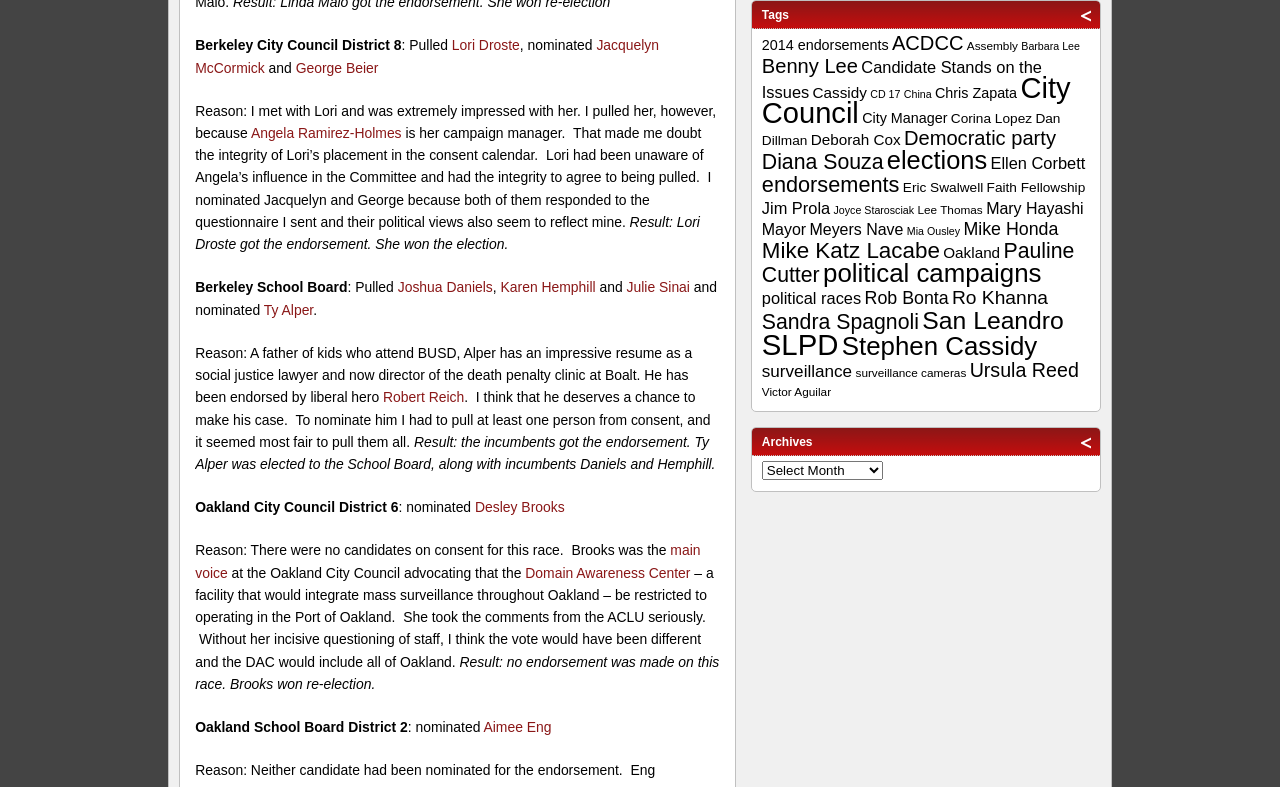Please determine the bounding box coordinates of the element's region to click for the following instruction: "View the book list".

None